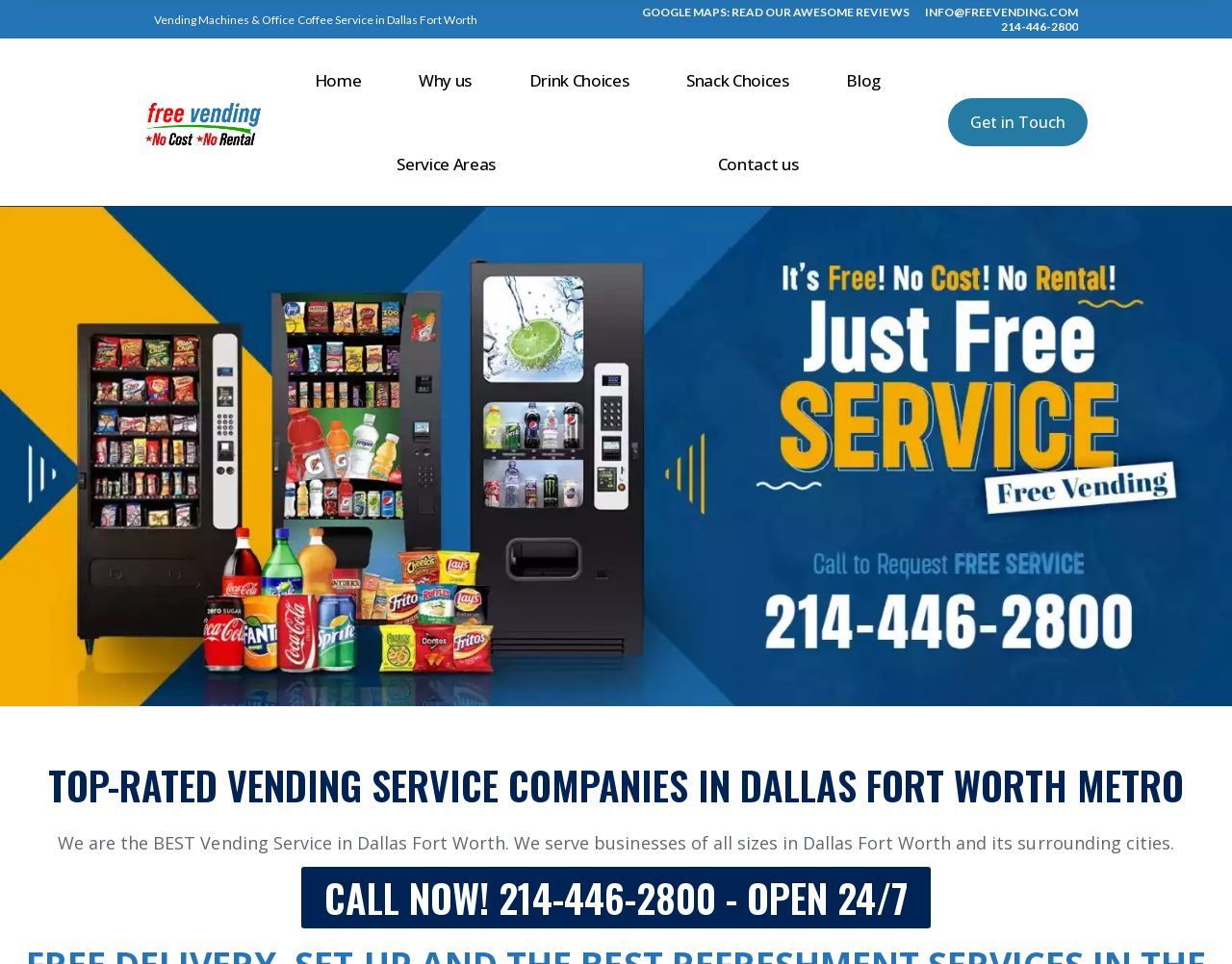What areas does the company serve?
Provide a short answer using one word or a brief phrase based on the image.

Dallas Fort Worth and surrounding cities